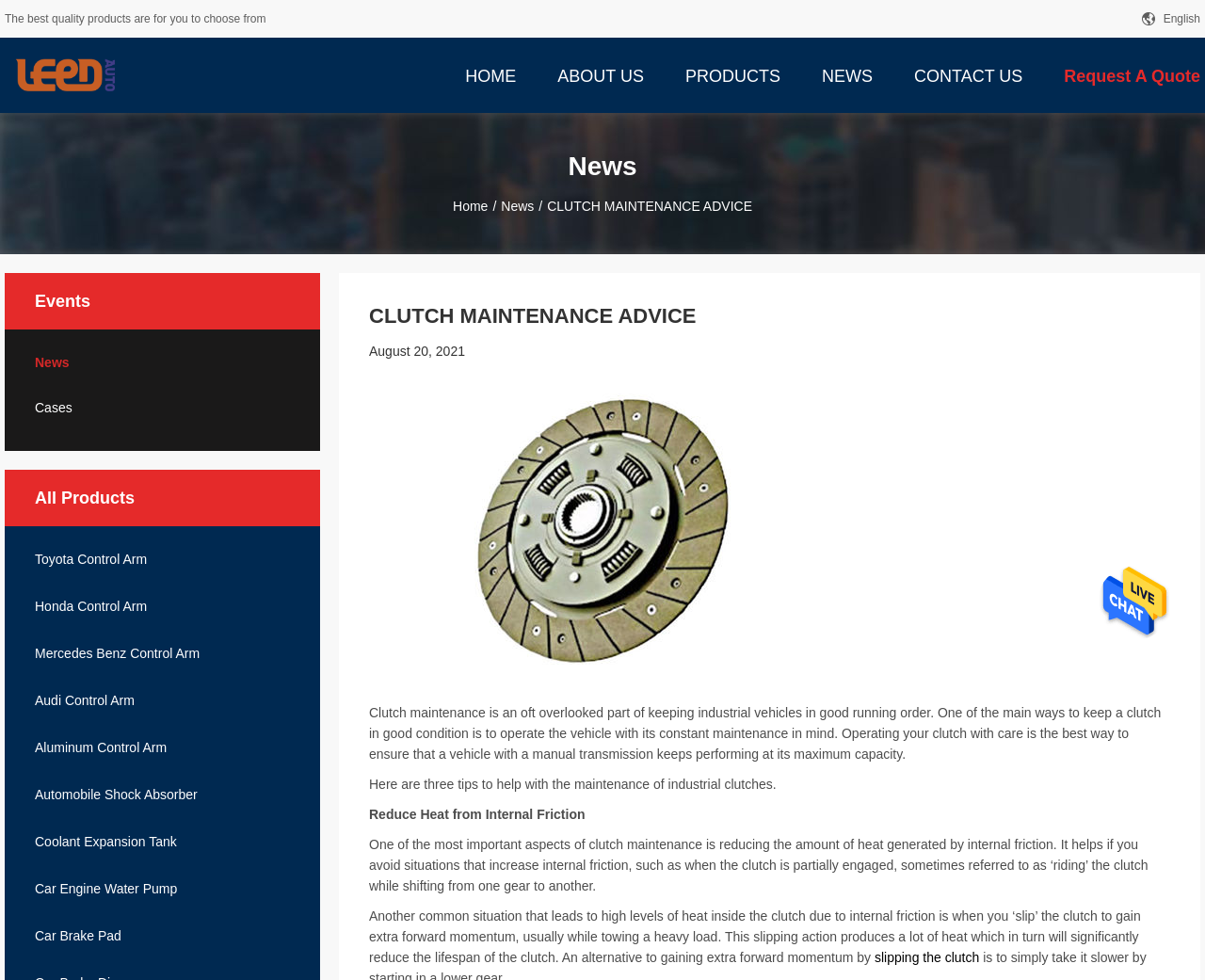Determine the bounding box coordinates of the clickable region to execute the instruction: "Subscribe to the newsletter". The coordinates should be four float numbers between 0 and 1, denoted as [left, top, right, bottom].

None